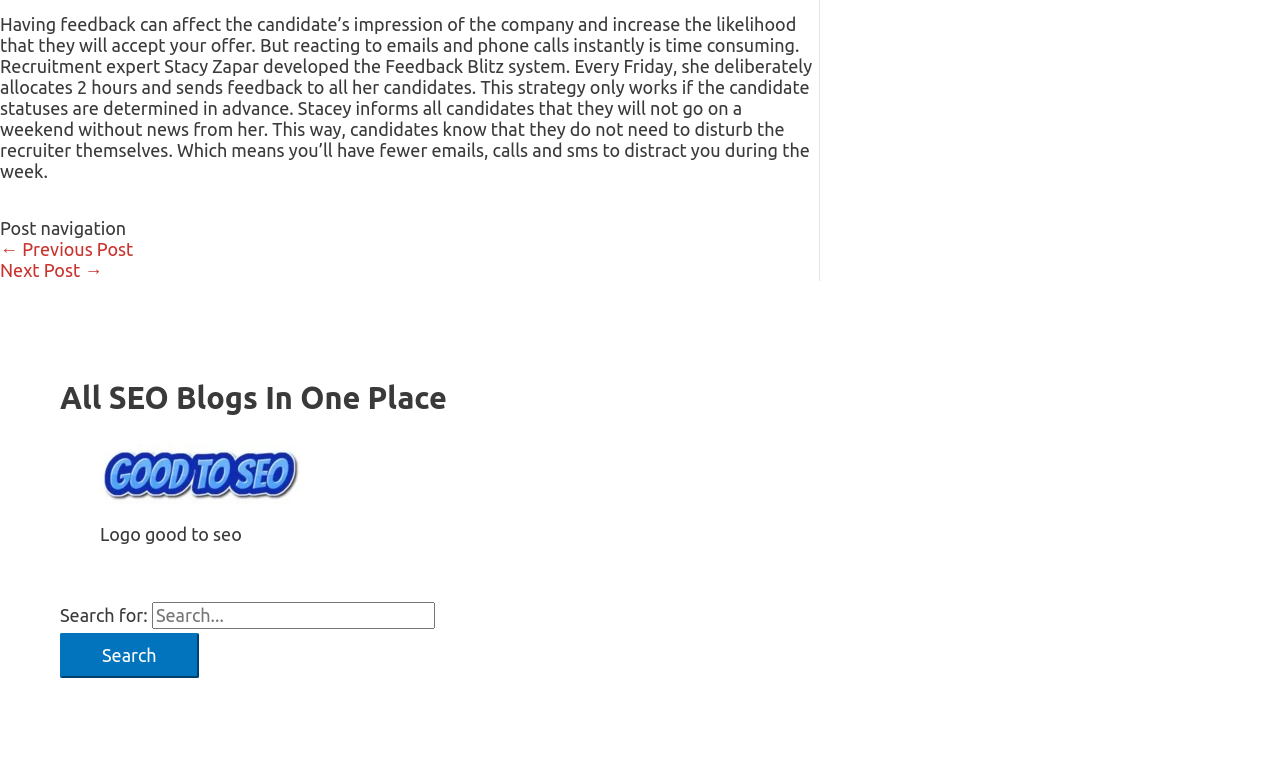Predict the bounding box coordinates for the UI element described as: "parent_node: Search for: value="Search"". The coordinates should be four float numbers between 0 and 1, presented as [left, top, right, bottom].

[0.047, 0.791, 0.155, 0.849]